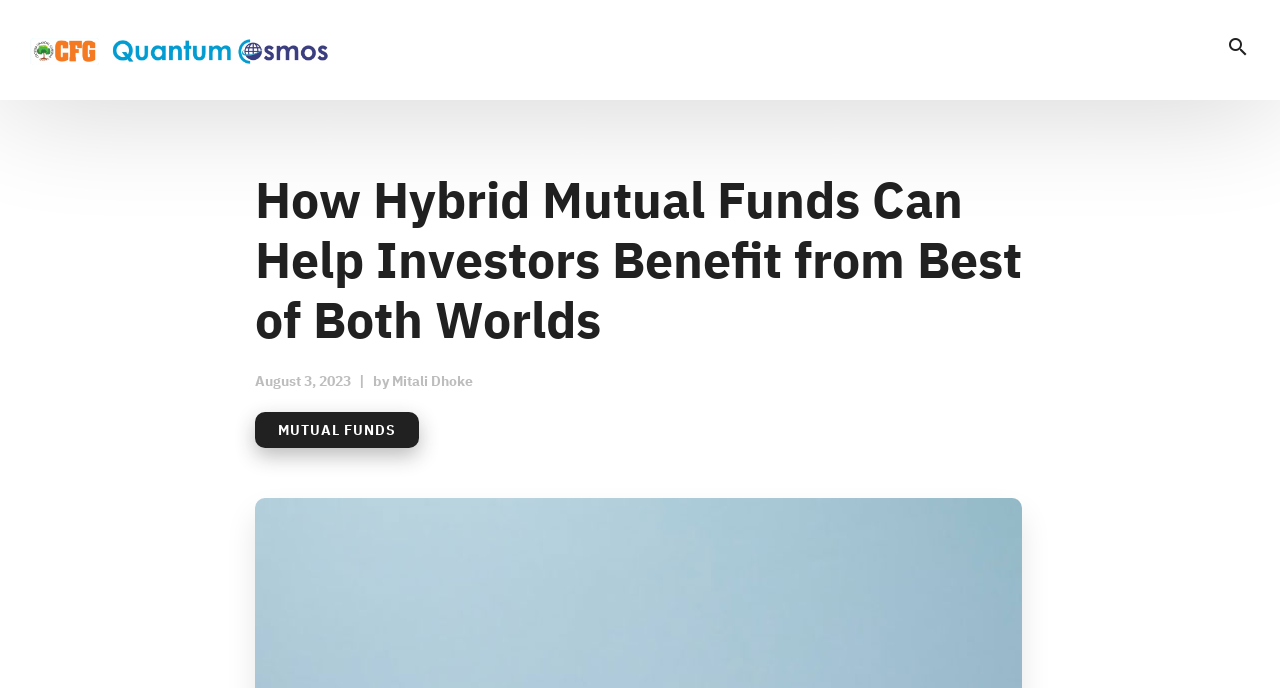Create a detailed summary of all the visual and textual information on the webpage.

The webpage appears to be an article or blog post about hybrid mutual funds, specifically discussing how they can benefit investors. At the top left of the page, there is a logo or image with the text "Certified Financial Guardian" next to it, which is also a clickable link. 

On the top right, there is a search link. Below the logo, there is a button with an icon, which is not described. 

The main content of the page starts with a heading that summarizes the article's topic, "How Hybrid Mutual Funds Can Help Investors Benefit from Best of Both Worlds". Below this heading, there is a subheading that provides the publication date, "August 3, 2023", and the author's name, "Mitali Dhoke", which is also a clickable link. 

Further down, there is another link with the text "MUTUAL FUNDS", which may be a category or tag related to the article. Overall, the page has a simple layout with a focus on the article's content.